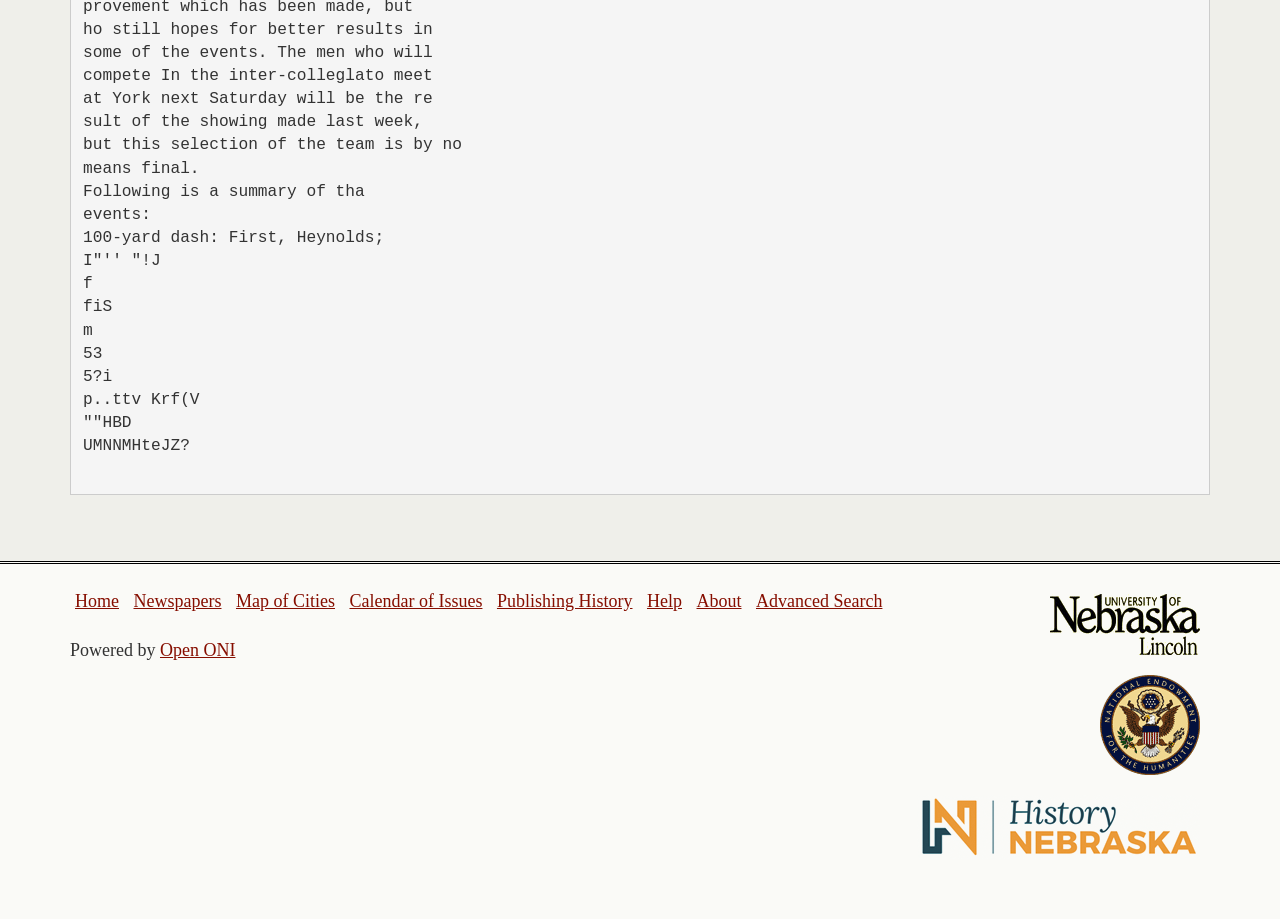Identify the coordinates of the bounding box for the element that must be clicked to accomplish the instruction: "view newspapers".

[0.104, 0.643, 0.173, 0.665]